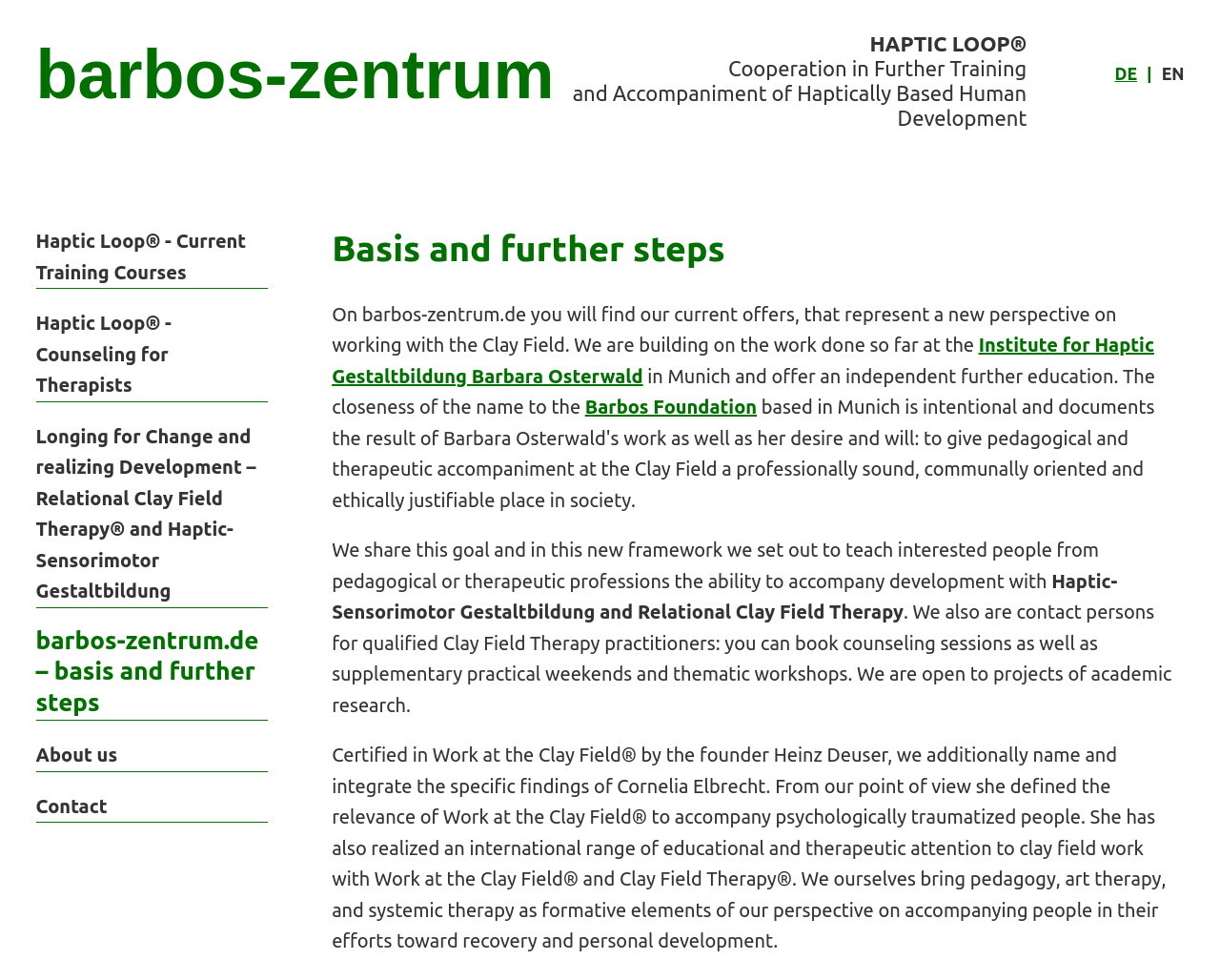What is the name of the center?
Using the visual information from the image, give a one-word or short-phrase answer.

barbos-zentrum